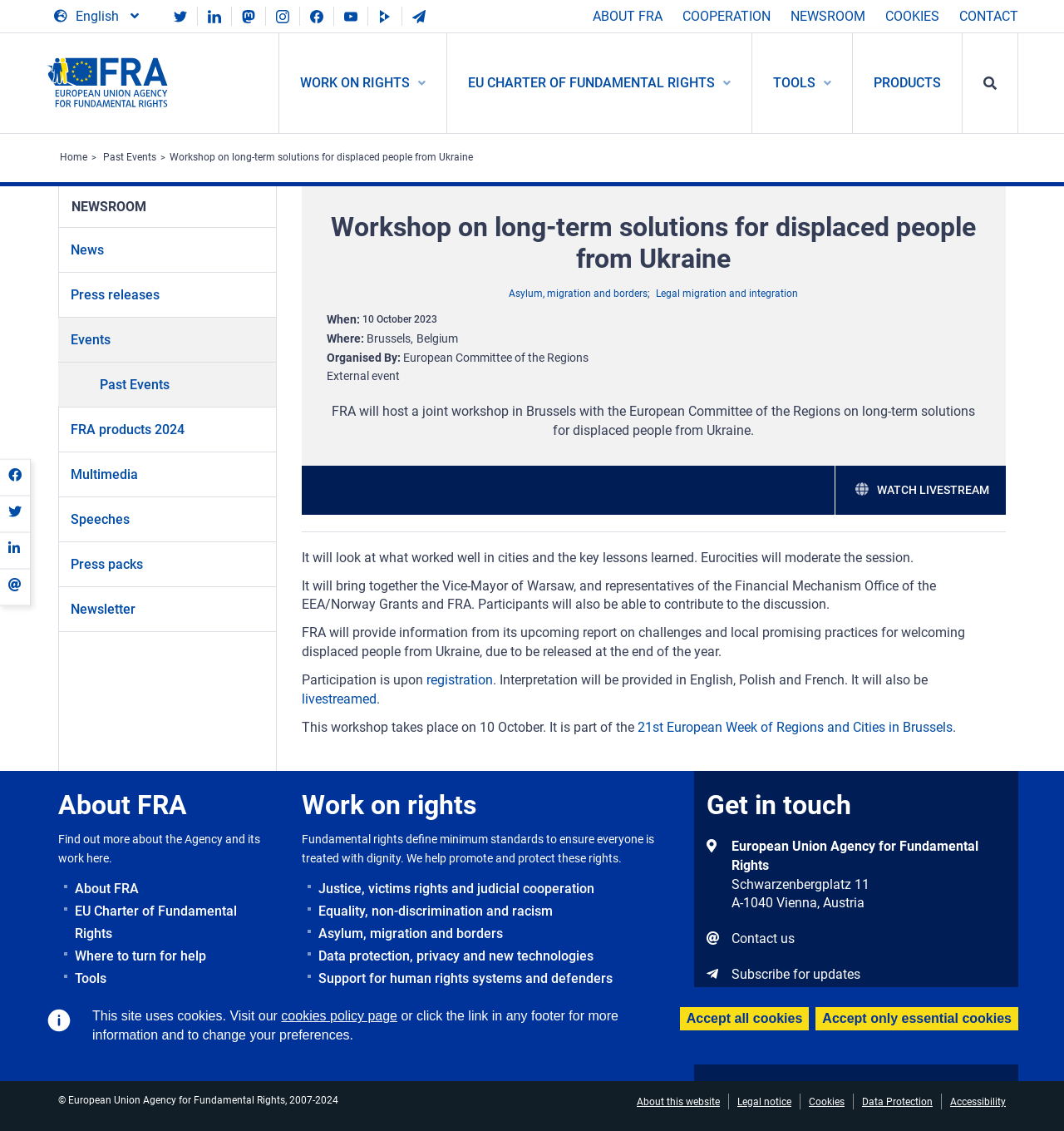Determine the bounding box of the UI element mentioned here: "Asylum, migration and borders". The coordinates must be in the format [left, top, right, bottom] with values ranging from 0 to 1.

[0.287, 0.815, 0.641, 0.835]